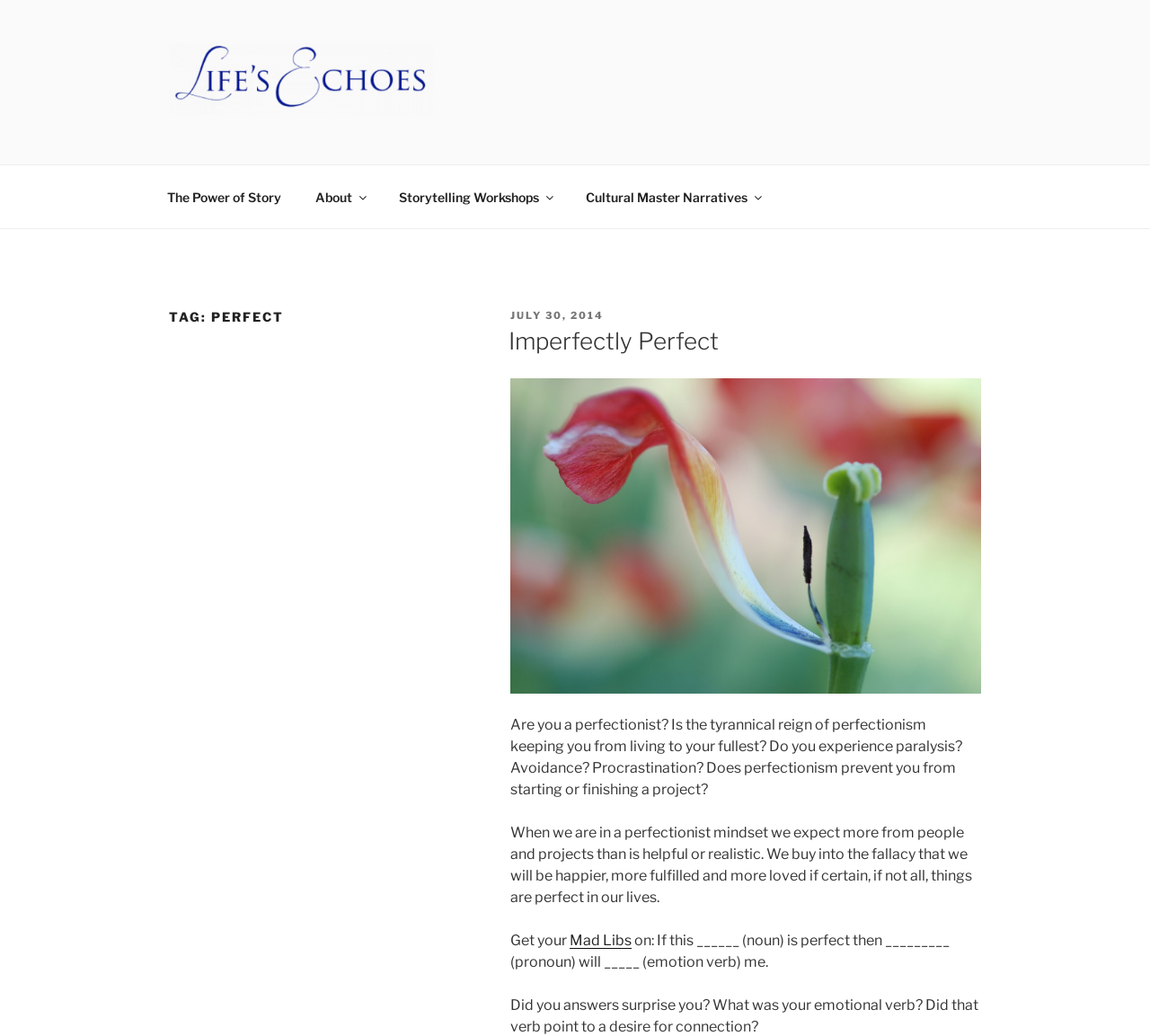Answer the following in one word or a short phrase: 
What is the theme of the story?

Perfectionism